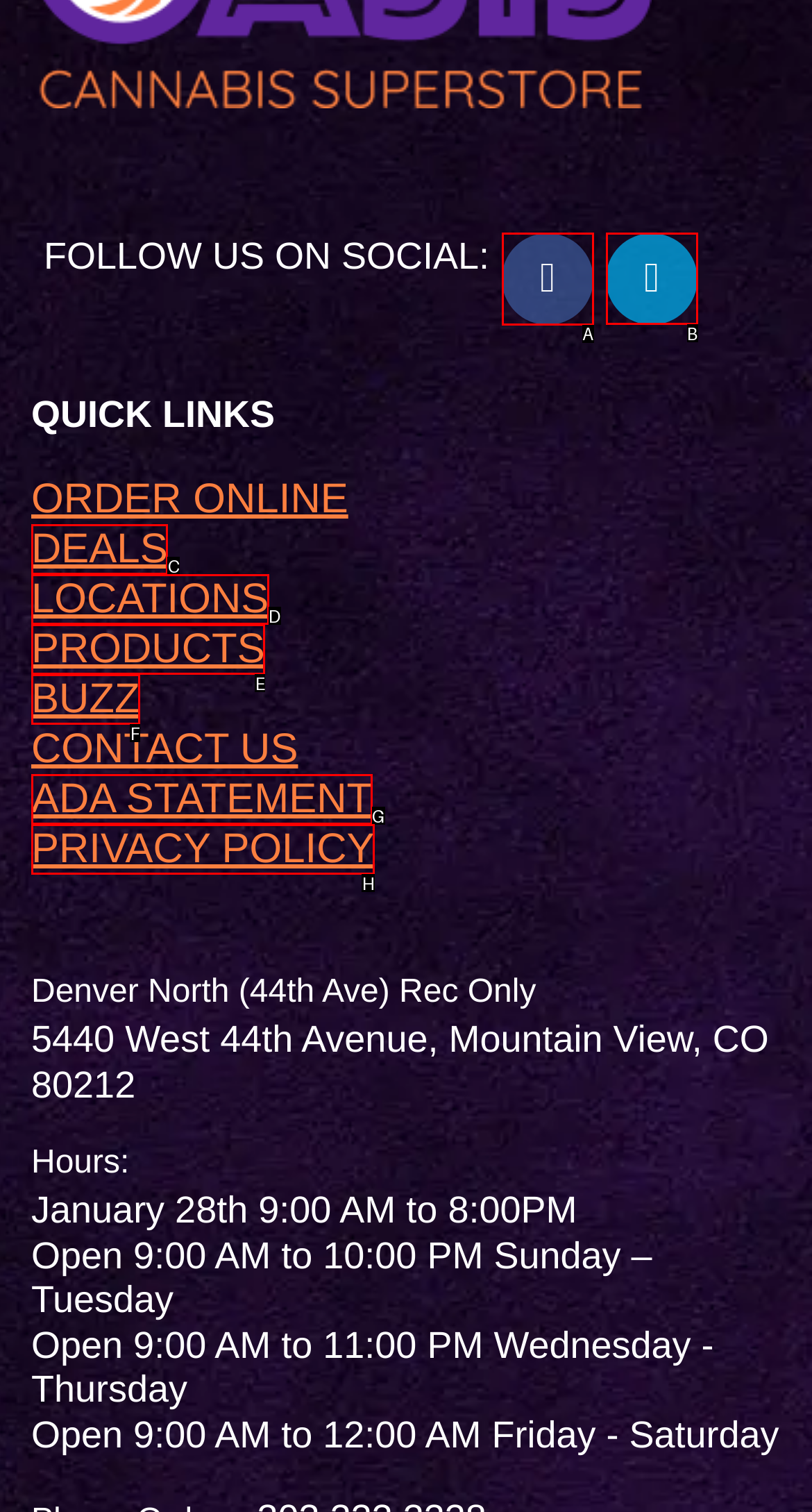Identify the letter of the correct UI element to fulfill the task: Follow us on Facebook from the given options in the screenshot.

A